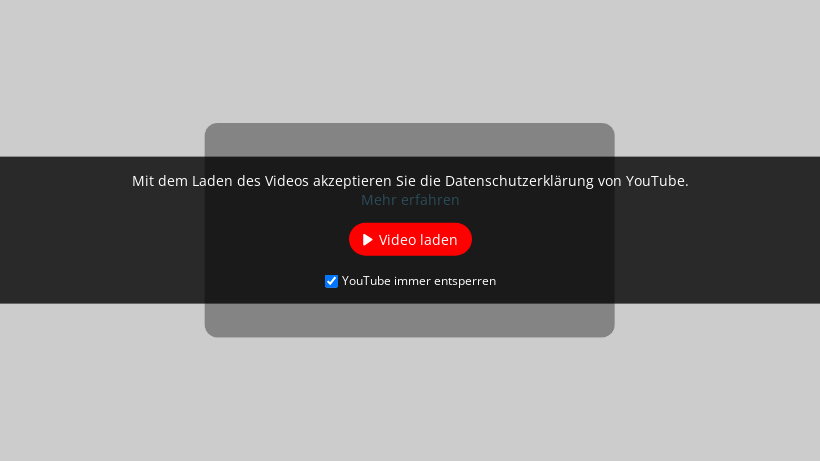What is the purpose of the checkbox?
Analyze the image and provide a thorough answer to the question.

The checkbox is provided below the 'Video laden' button, and its purpose is to give users the option to permanently unlock YouTube videos, allowing them to access video content without having to load it every time.